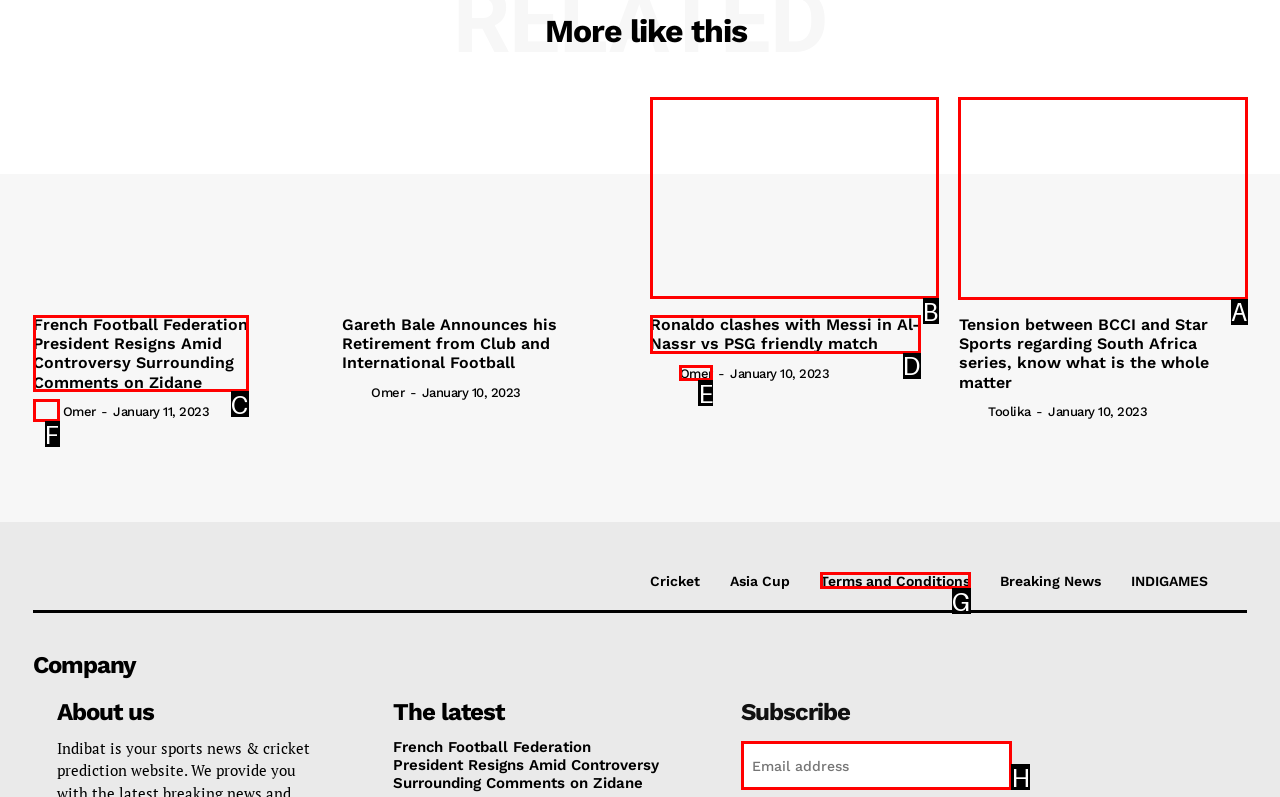Tell me which one HTML element I should click to complete the following task: Read about Ronaldo clashes with Messi in Al-Nassr vs PSG friendly match Answer with the option's letter from the given choices directly.

B